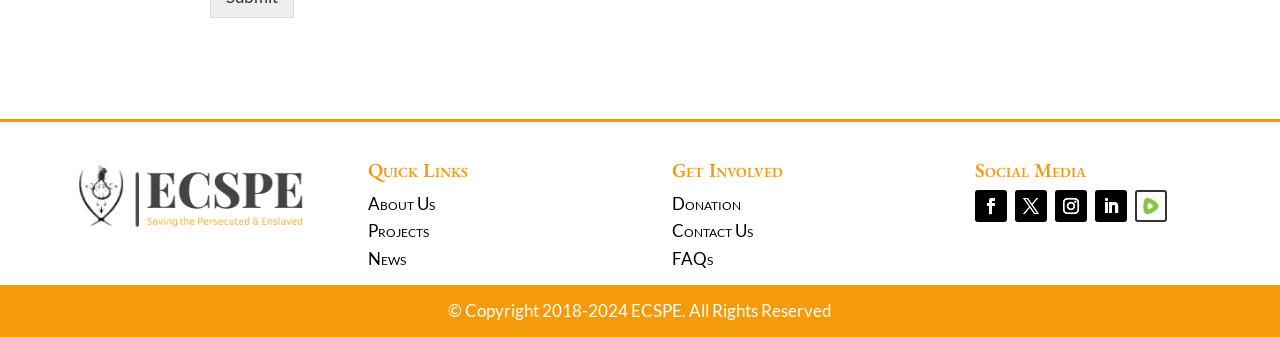How many social media links are there?
Using the image, provide a concise answer in one word or a short phrase.

4